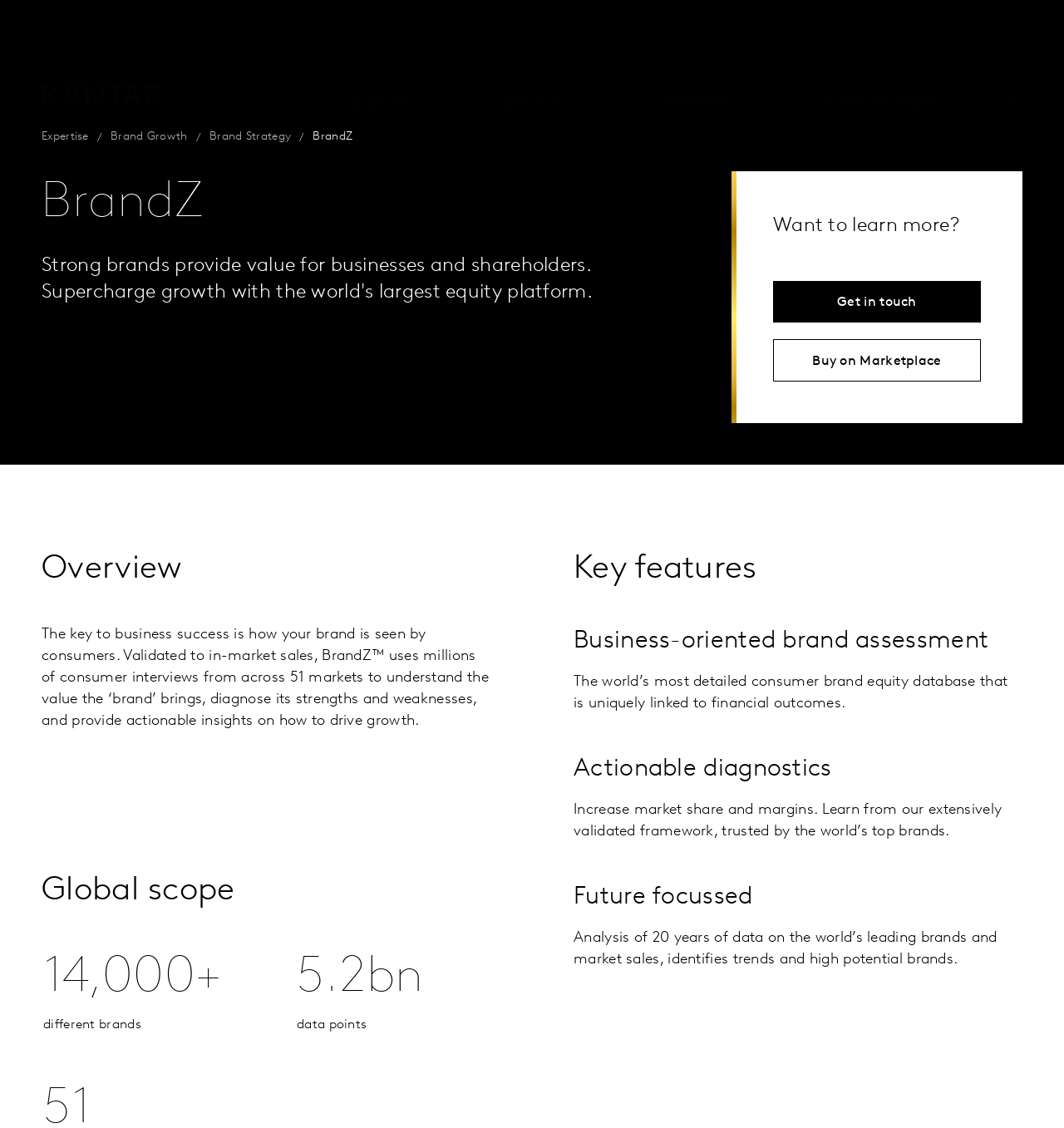Identify the bounding box coordinates of the specific part of the webpage to click to complete this instruction: "Search for something".

[0.93, 0.046, 0.961, 0.063]